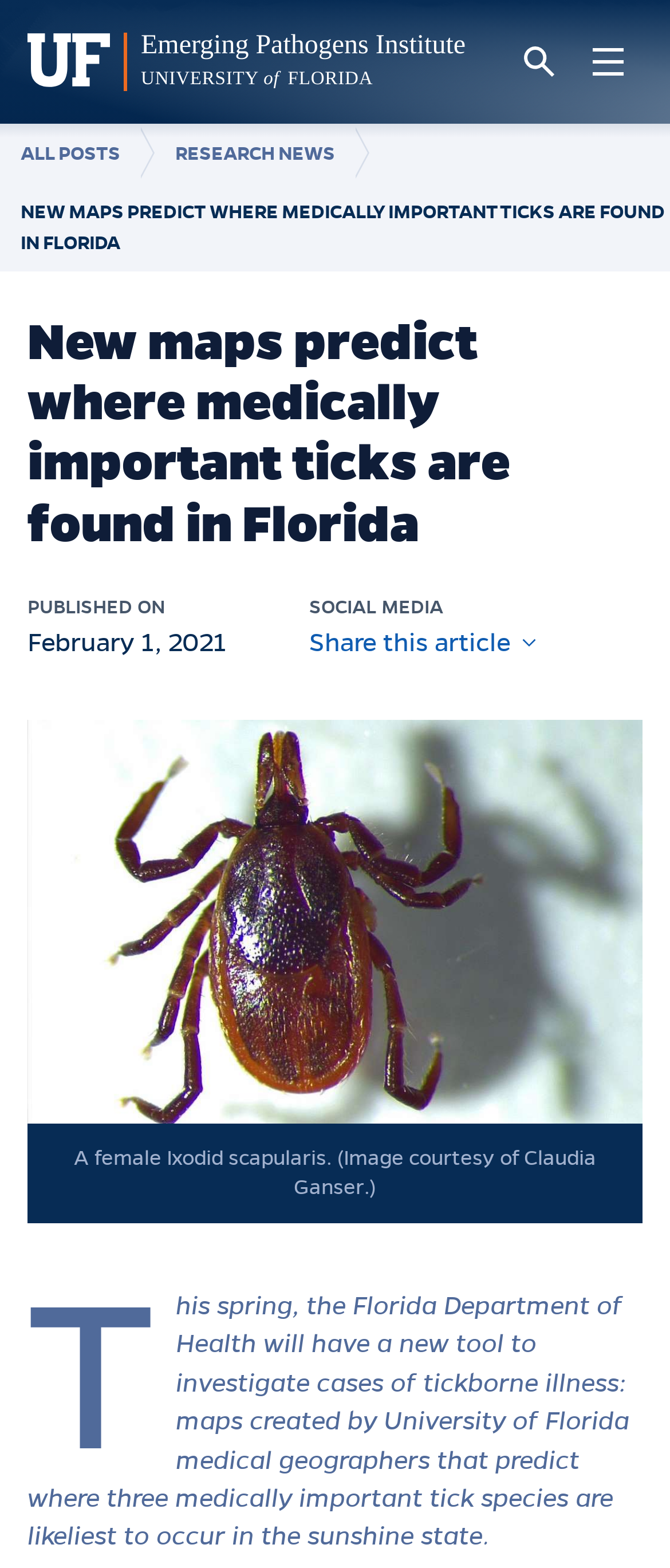Extract the bounding box coordinates for the UI element described by the text: "Share this article". The coordinates should be in the form of [left, top, right, bottom] with values between 0 and 1.

[0.462, 0.399, 0.808, 0.42]